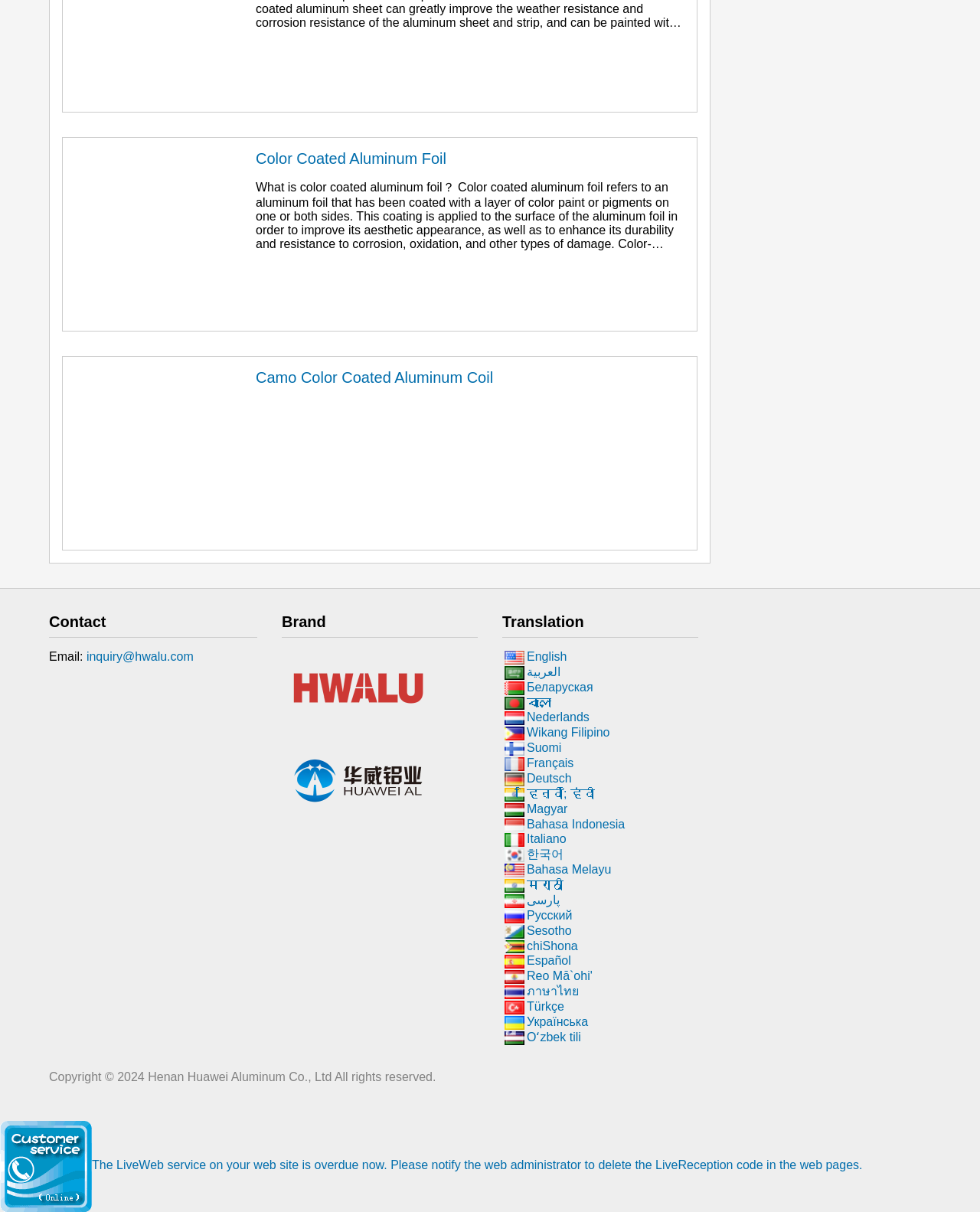Locate the bounding box of the UI element described by: "Henan Huawei Aluminum Co., Ltd" in the given webpage screenshot.

[0.151, 0.883, 0.341, 0.894]